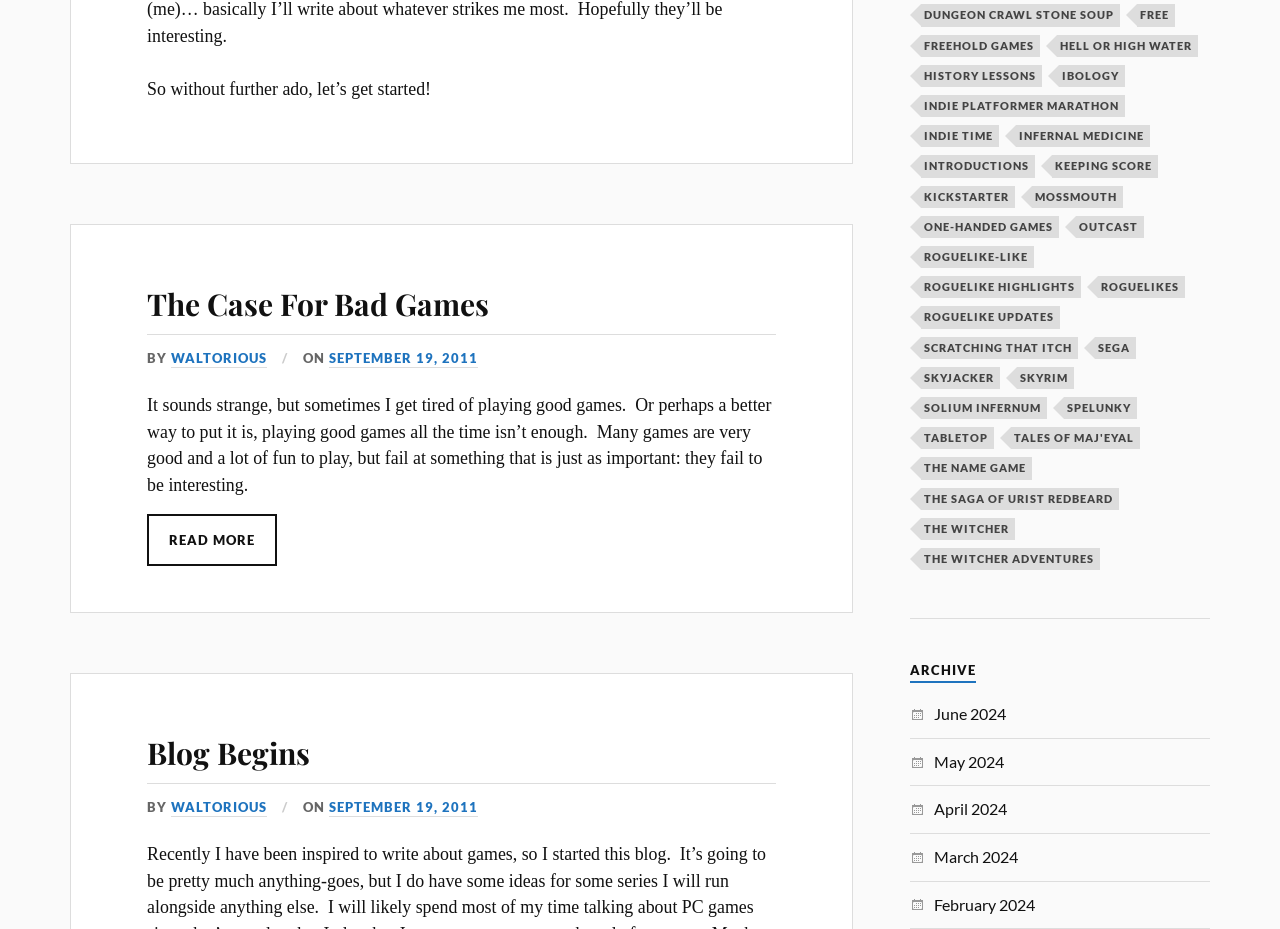Utilize the information from the image to answer the question in detail:
What is the date of the first blog post?

I determined the date of the first blog post by looking at the text 'SEPTEMBER 19, 2011' which is located below the author's name.